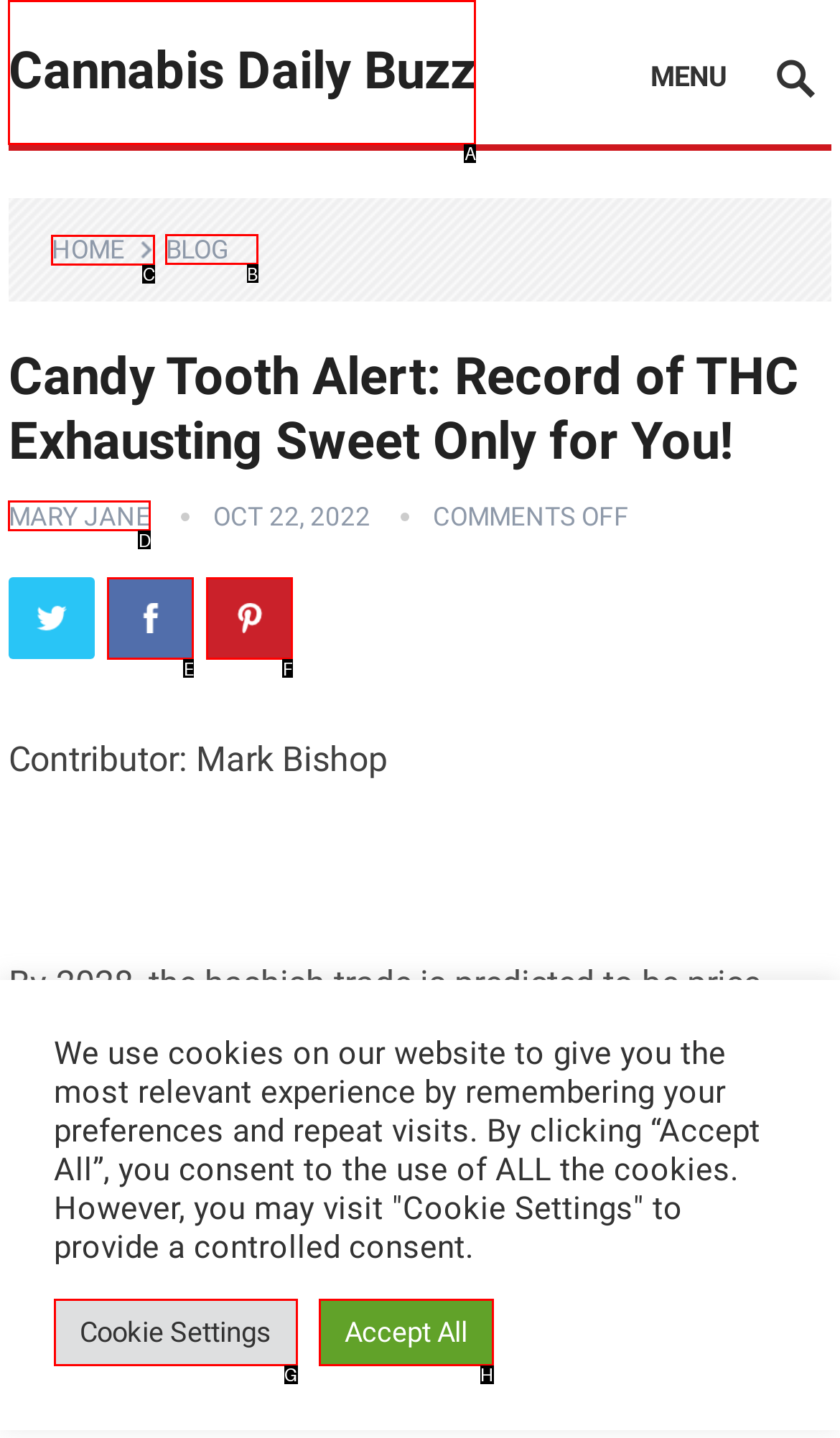Pick the HTML element that should be clicked to execute the task: View resume examples
Respond with the letter corresponding to the correct choice.

None